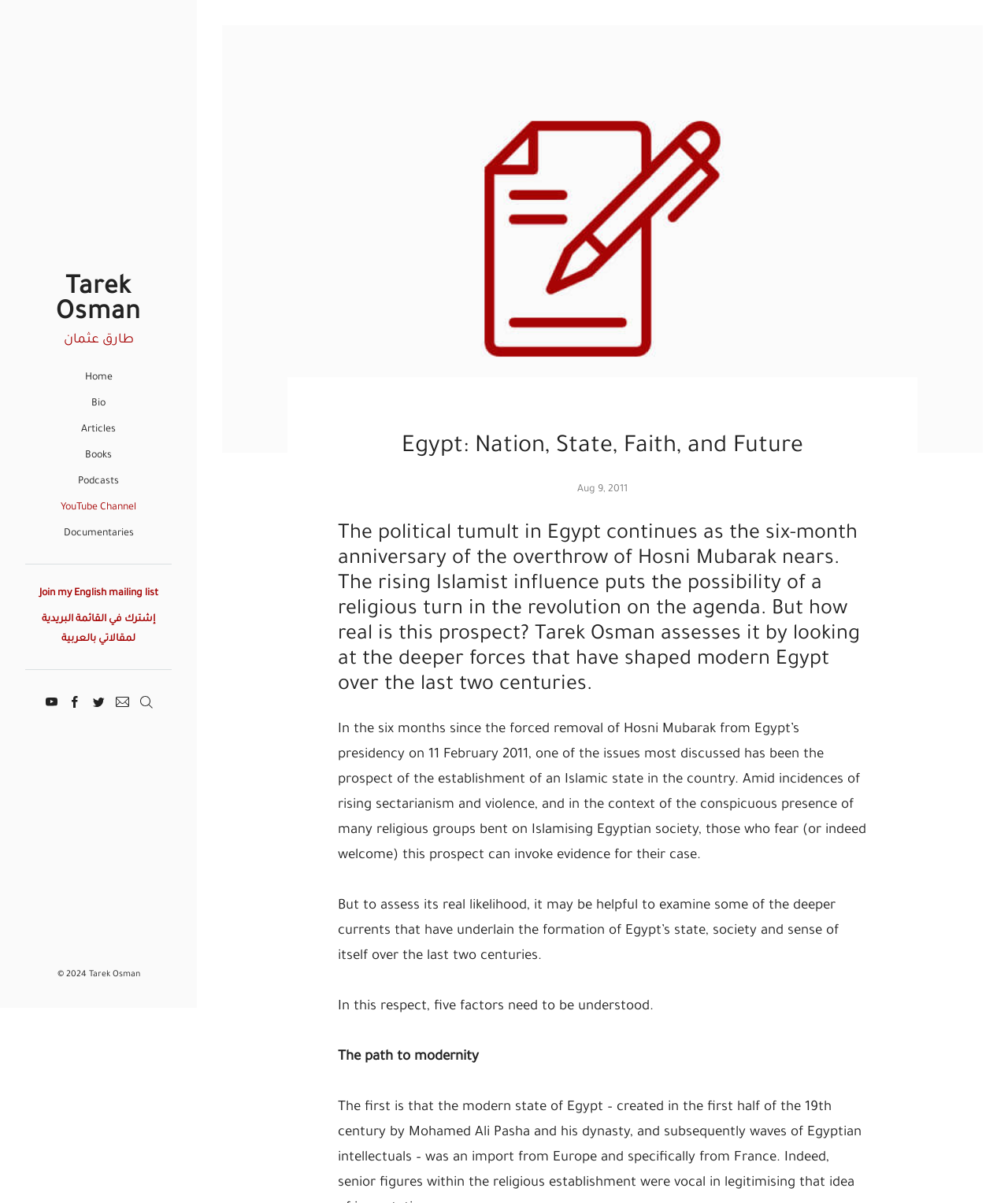Determine the bounding box coordinates for the area you should click to complete the following instruction: "Visit Tarek Osman's YouTube channel".

[0.06, 0.418, 0.135, 0.427]